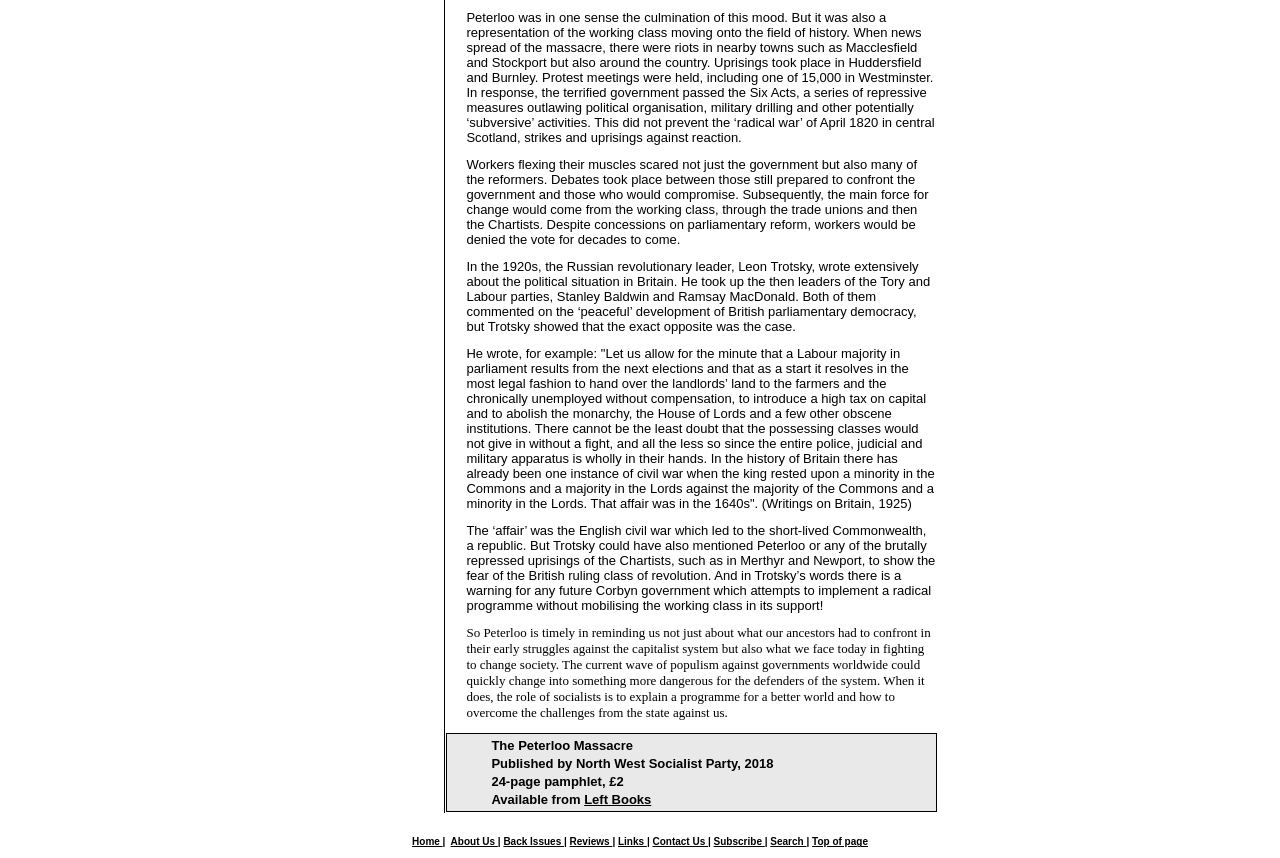Identify the coordinates of the bounding box for the element that must be clicked to accomplish the instruction: "View 'About Us'".

[0.352, 0.975, 0.389, 0.988]